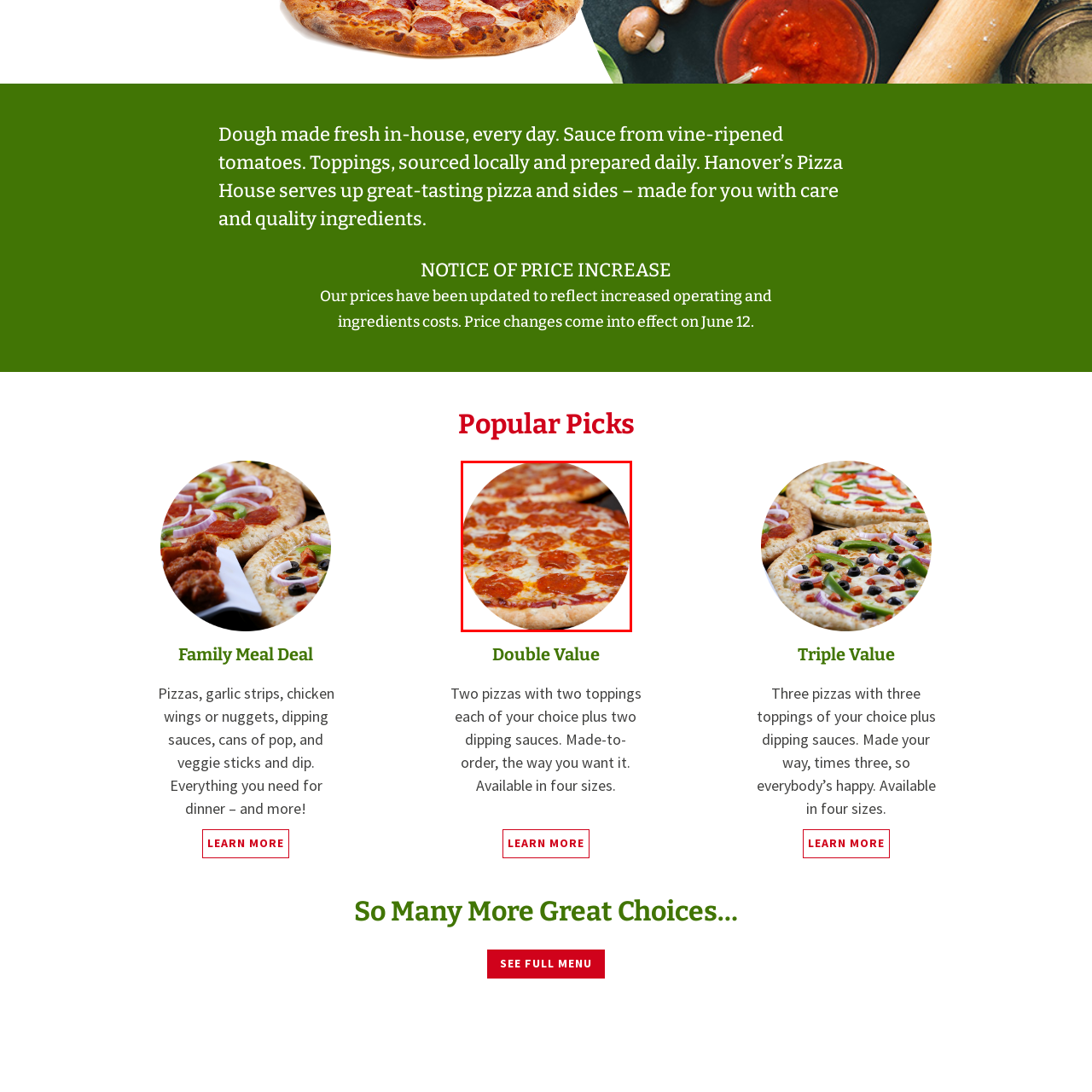Give a detailed account of the visual elements present in the image highlighted by the red border.

The image showcases a delicious, freshly baked pizza, featuring a golden crust generously topped with pepperoni slices and melted cheese. The vibrant colors of the pepperoni and the gooey cheese are accentuated against the warm, rustic crust, making it an enticing option for pizza lovers. This mouthwatering pizza exemplifies Hanover’s commitment to quality ingredients, as highlighted in their offerings of locally sourced toppings and freshly prepared dishes. Whether for a casual meal or a special occasion, this pizza promises great flavor and satisfaction.